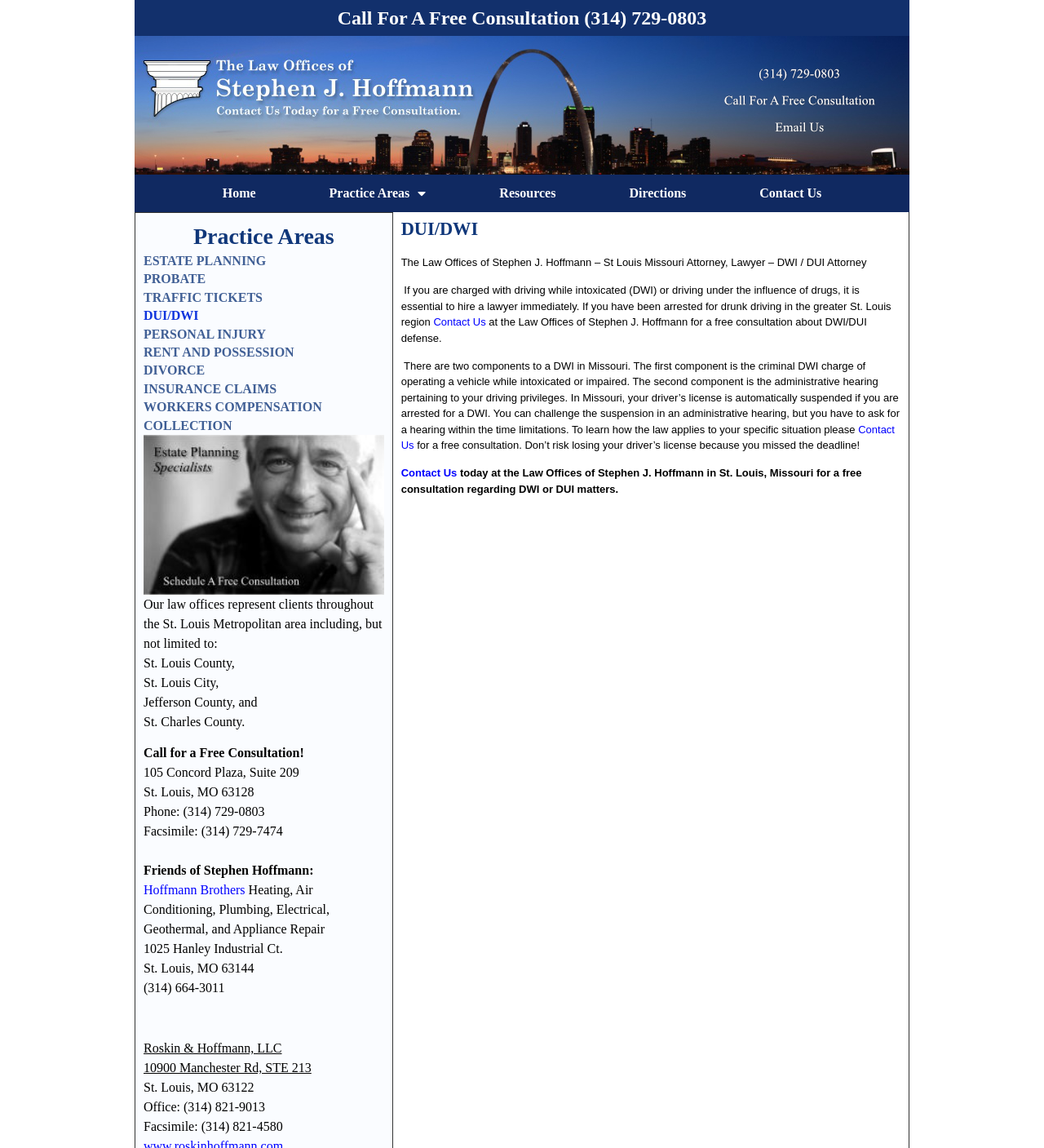Utilize the information from the image to answer the question in detail:
What is the consequence of not requesting a hearing after a DWI arrest?

I found this information in the StaticText 'In Missouri, your driver’s license is automatically suspended if you are arrested for a DWI. You can challenge the suspension in an administrative hearing, but you have to ask for a hearing within the time limitations.'